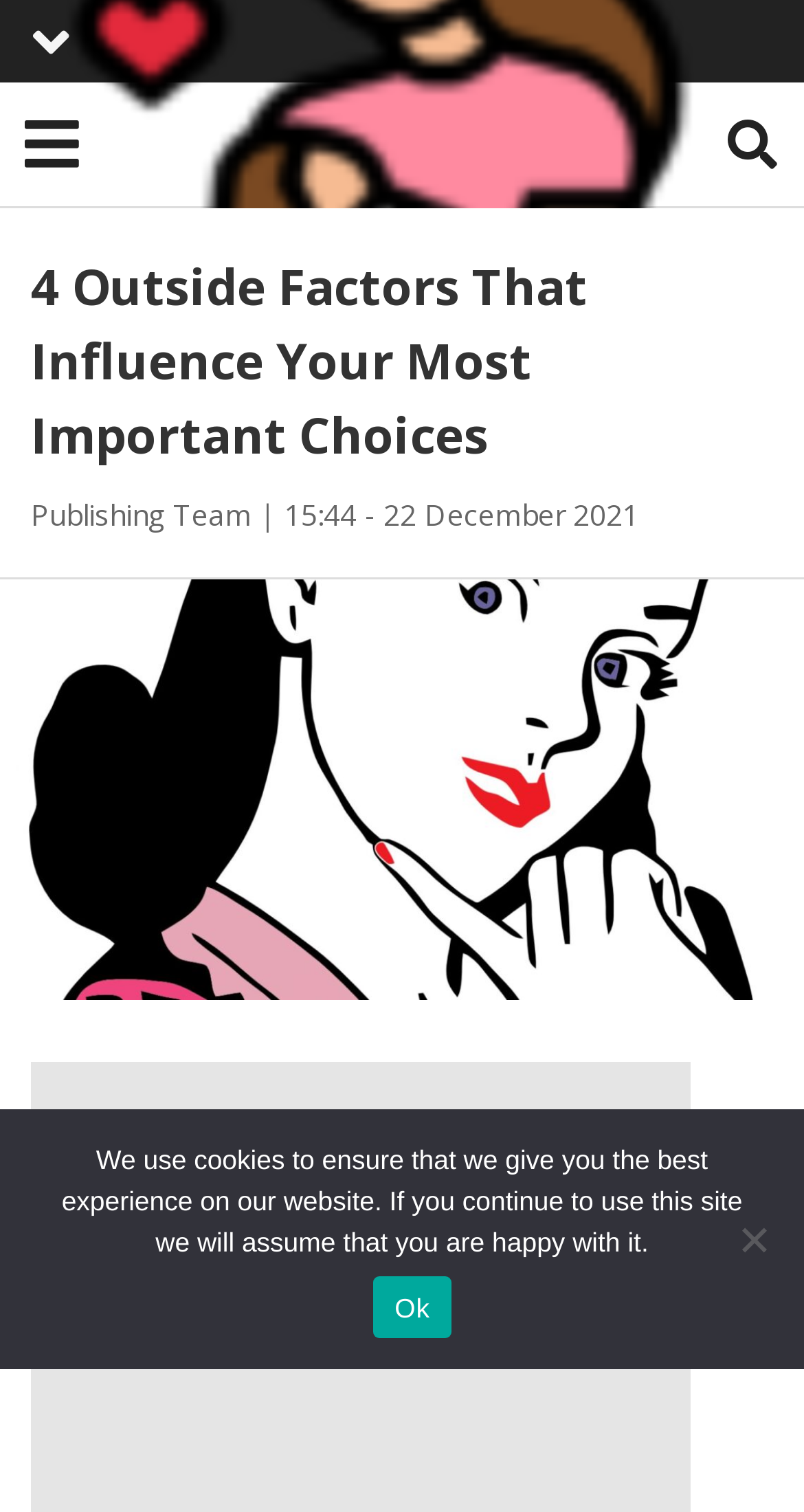Find the bounding box coordinates for the element that must be clicked to complete the instruction: "go to home page". The coordinates should be four float numbers between 0 and 1, indicated as [left, top, right, bottom].

[0.0, 0.0, 1.0, 0.065]